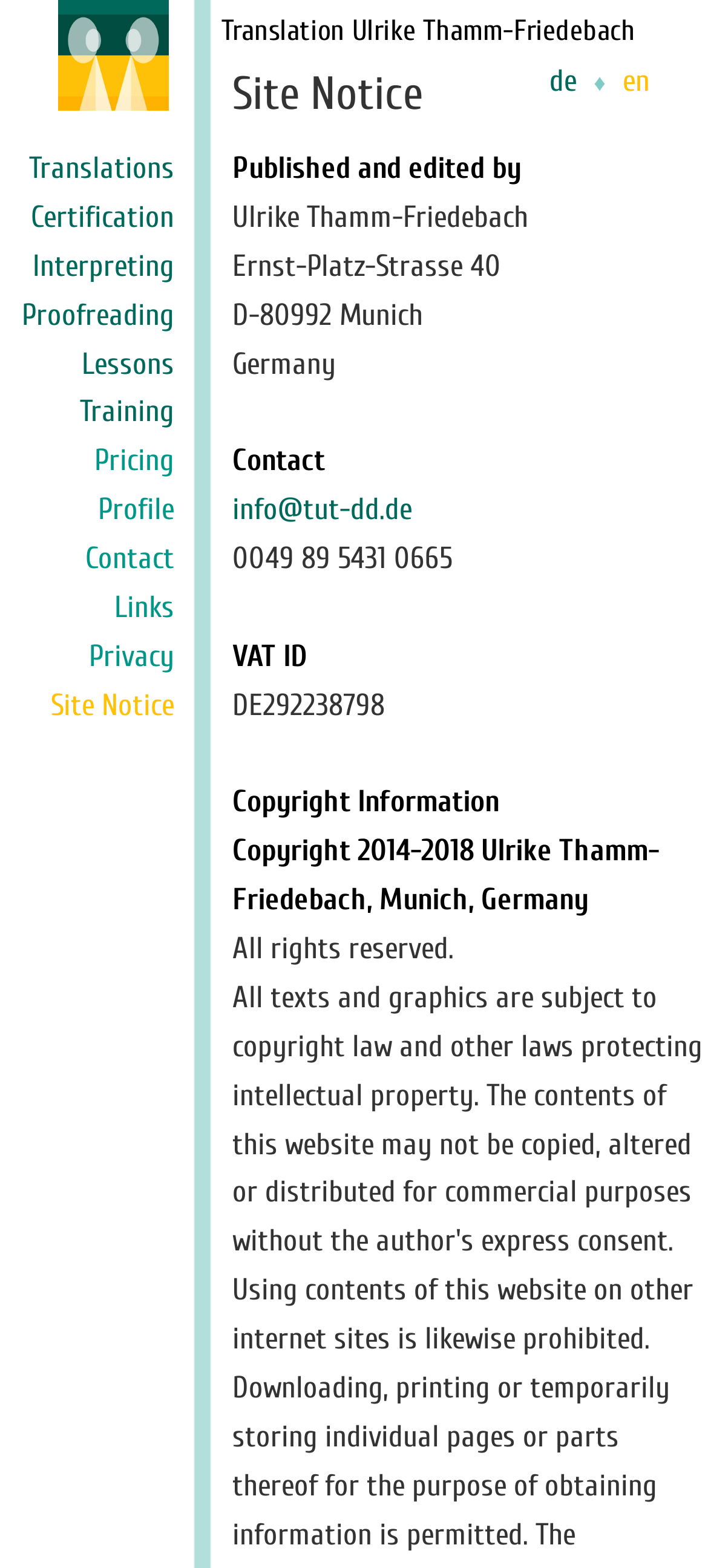Identify the first-level heading on the webpage and generate its text content.

General and Specialized Translations | Certified Translations | Consecutive Interpreting | Proofreading and Editing | Language Lessons | Intercultural Training